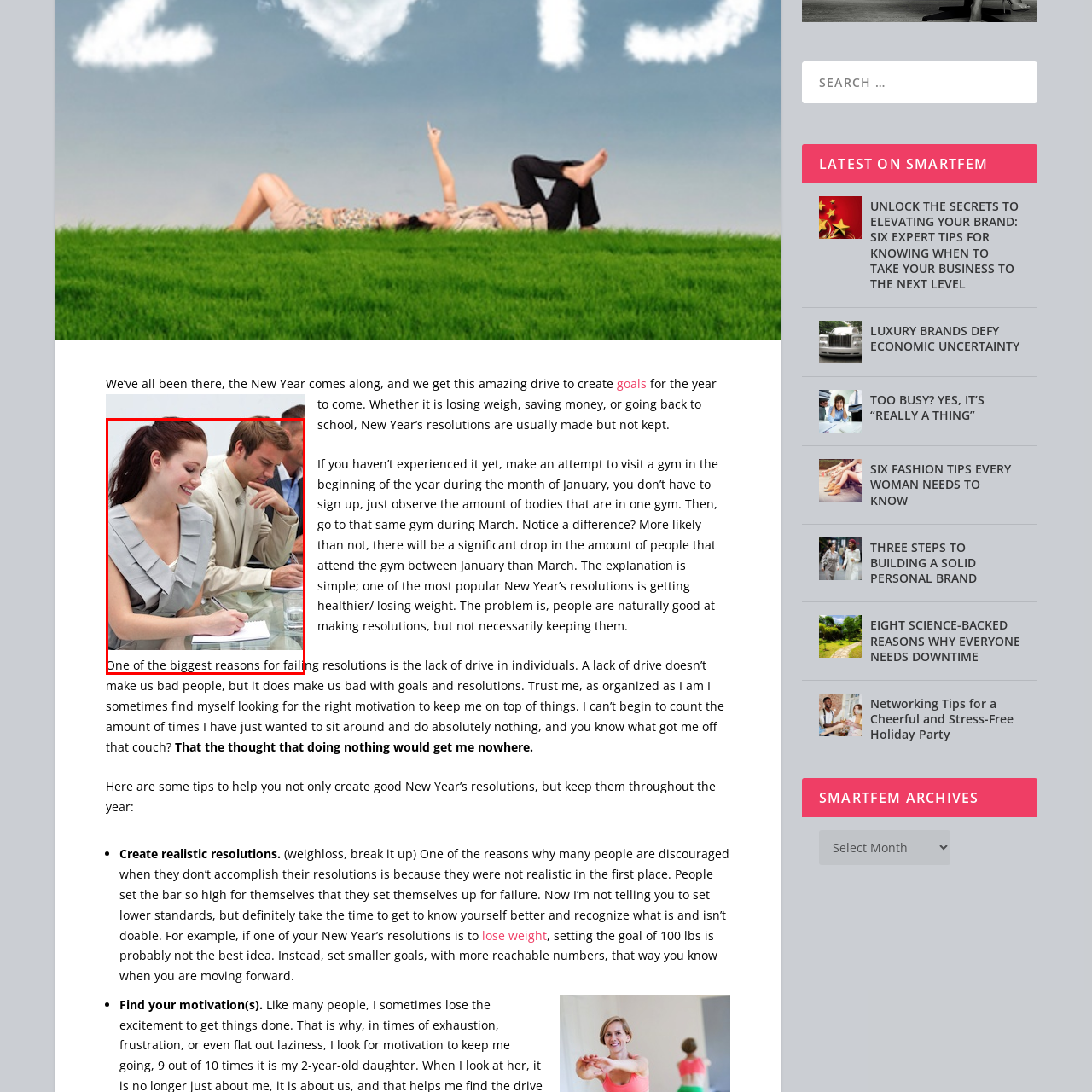Pay special attention to the segment of the image inside the red box and offer a detailed answer to the question that follows, based on what you see: What is the environment depicted in the image?

The image captures a woman and a man seated at a modern conference table, both deeply engaged in writing notes, creating an environment of productivity and collaboration, suggesting a professional context, potentially a meeting or workshop dedicated to self-improvement and goal achievement.